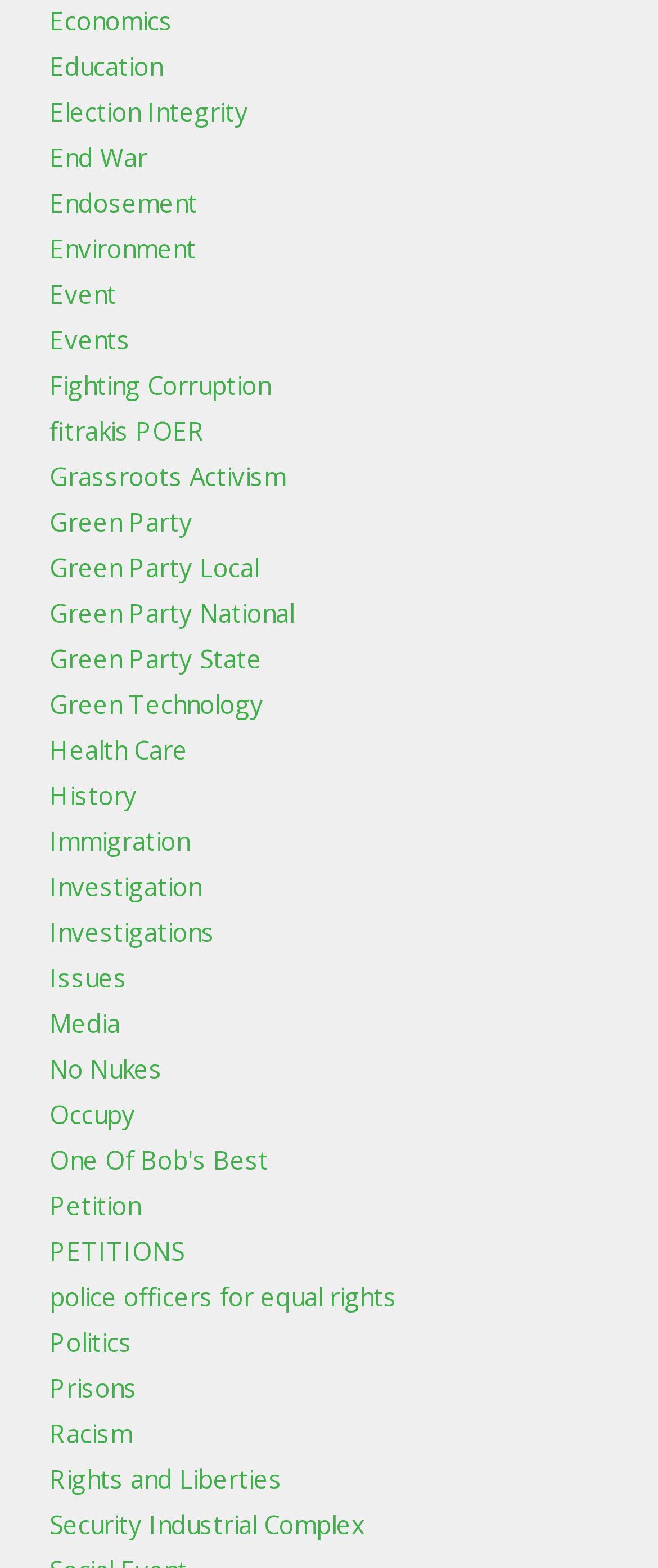Answer in one word or a short phrase: 
What is the first link on the webpage?

Economics